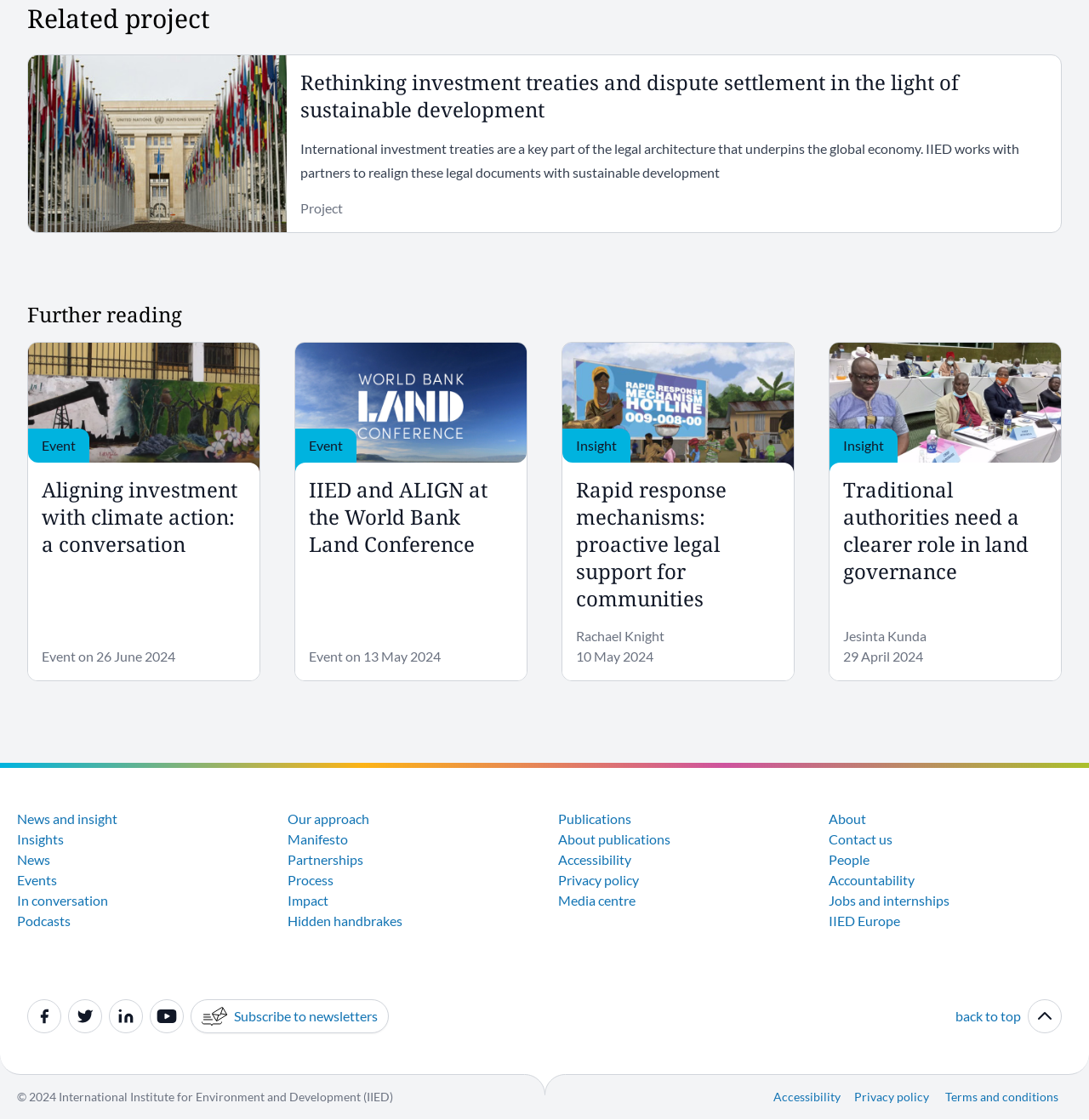Find and indicate the bounding box coordinates of the region you should select to follow the given instruction: "Explore 'News and insight'".

[0.016, 0.724, 0.108, 0.738]